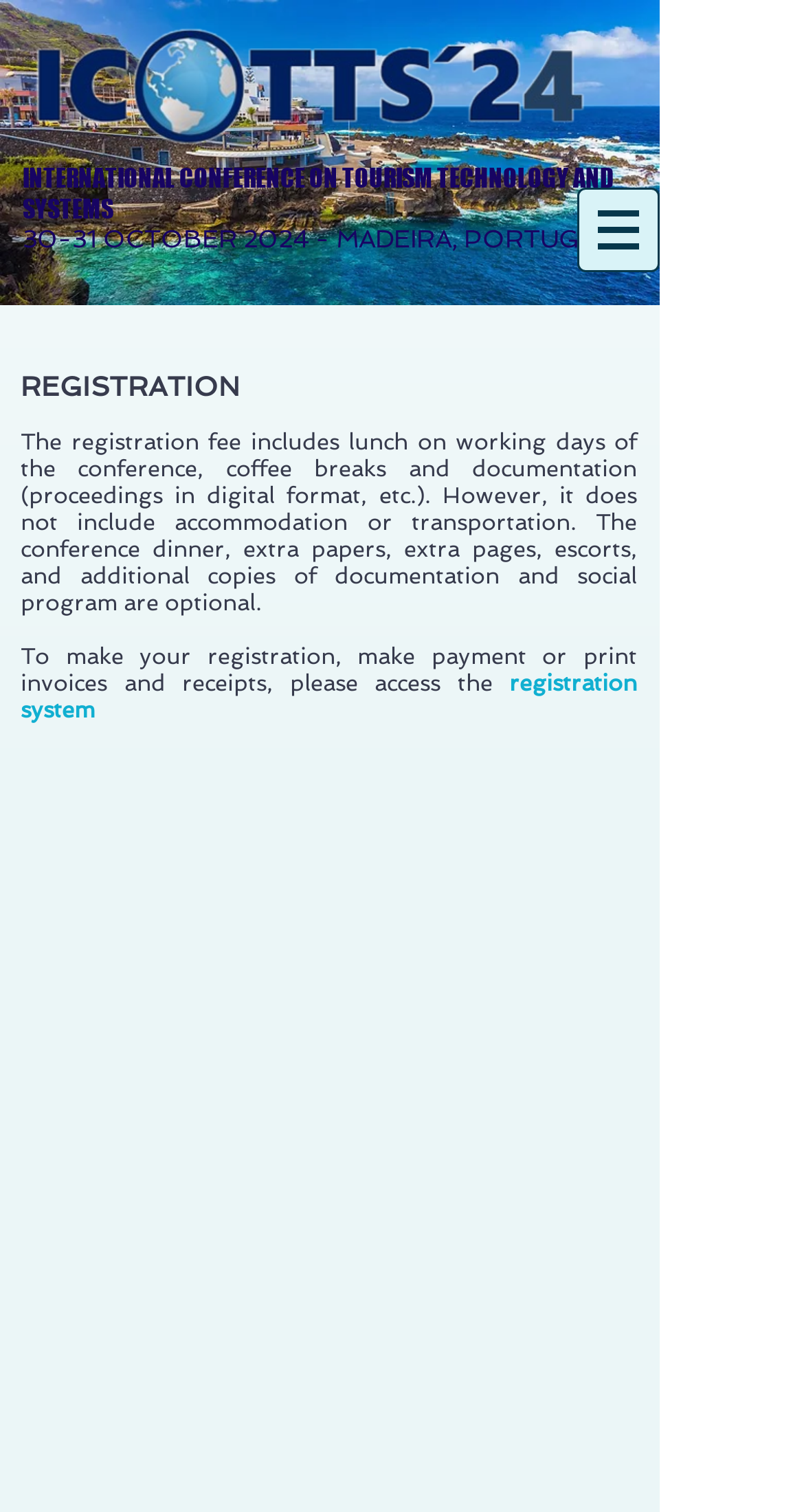What is included in the registration fee?
Examine the image closely and answer the question with as much detail as possible.

I found the information about what is included in the registration fee by reading the StaticText element on the webpage, which states 'The registration fee includes lunch on working days of the conference, coffee breaks and documentation (proceedings in digital format, etc.).'.